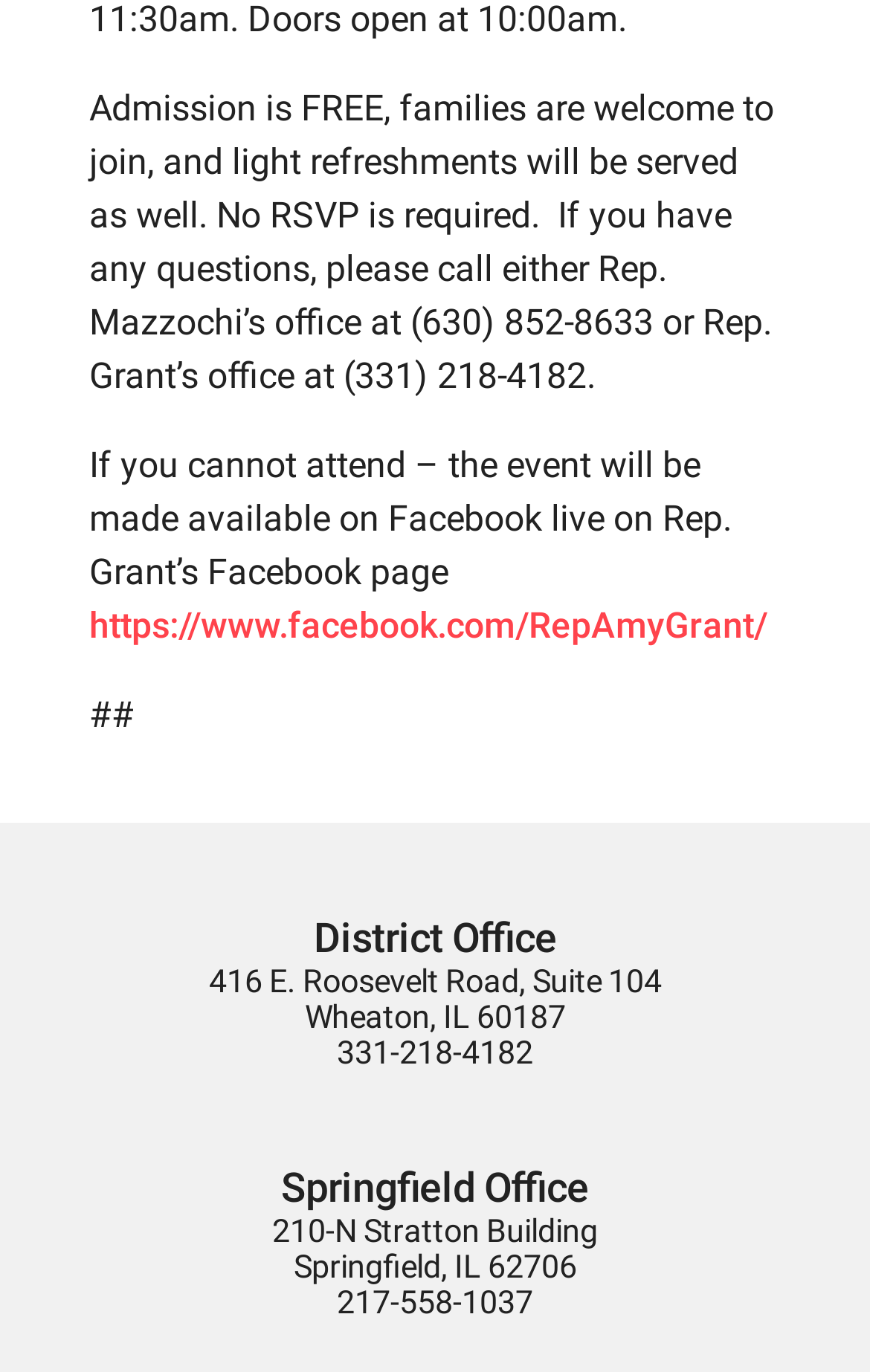Where is the Springfield Office located?
Using the image, provide a detailed and thorough answer to the question.

The webpage provides address information for the Springfield Office, which is located at 210-N Stratton Building, Springfield, IL 62706. This information is found in the static text element under the 'Springfield Office' heading.